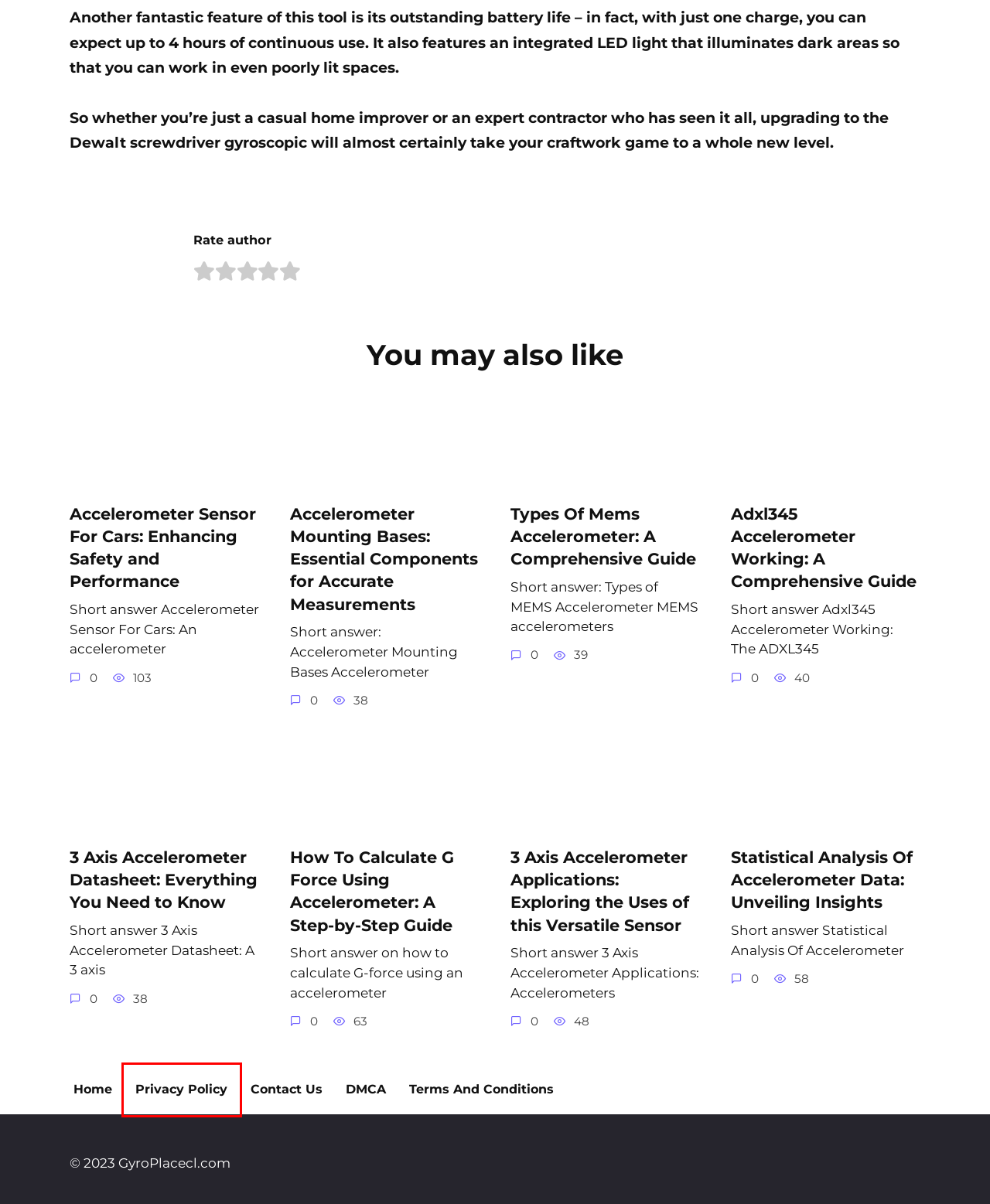You have a screenshot of a webpage with a red bounding box around a UI element. Determine which webpage description best matches the new webpage that results from clicking the element in the bounding box. Here are the candidates:
A. Privacy Policy - GyroPlacecl.com
B. How To Calculate G Force Using Accelerometer: A Step-by-Step Guide - GyroPlacecl.com
C. Accelerometer Sensor For Cars: Enhancing Safety and Performance - GyroPlacecl.com
D. Terms And Conditions - GyroPlacecl.com
E. Adxl345 Accelerometer Working: A Comprehensive Guide - GyroPlacecl.com
F. 3 Axis Accelerometer Applications: Exploring the Uses of this Versatile Sensor - GyroPlacecl.com
G. Accelerometer Mounting Bases: Essential Components for Accurate Measurements - GyroPlacecl.com
H. DMCA - GyroPlacecl.com

A